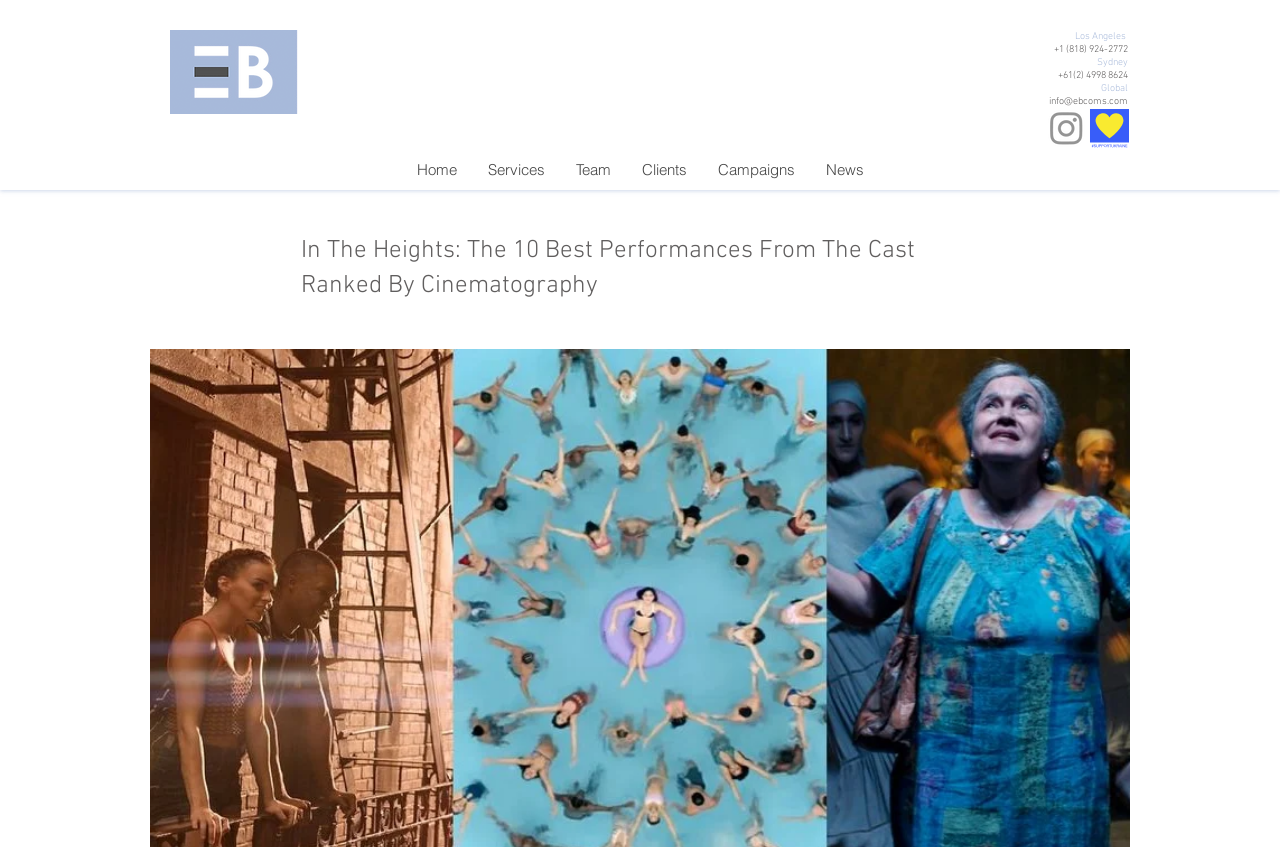Give the bounding box coordinates for the element described as: "info@ebcoms.com".

[0.82, 0.112, 0.881, 0.128]